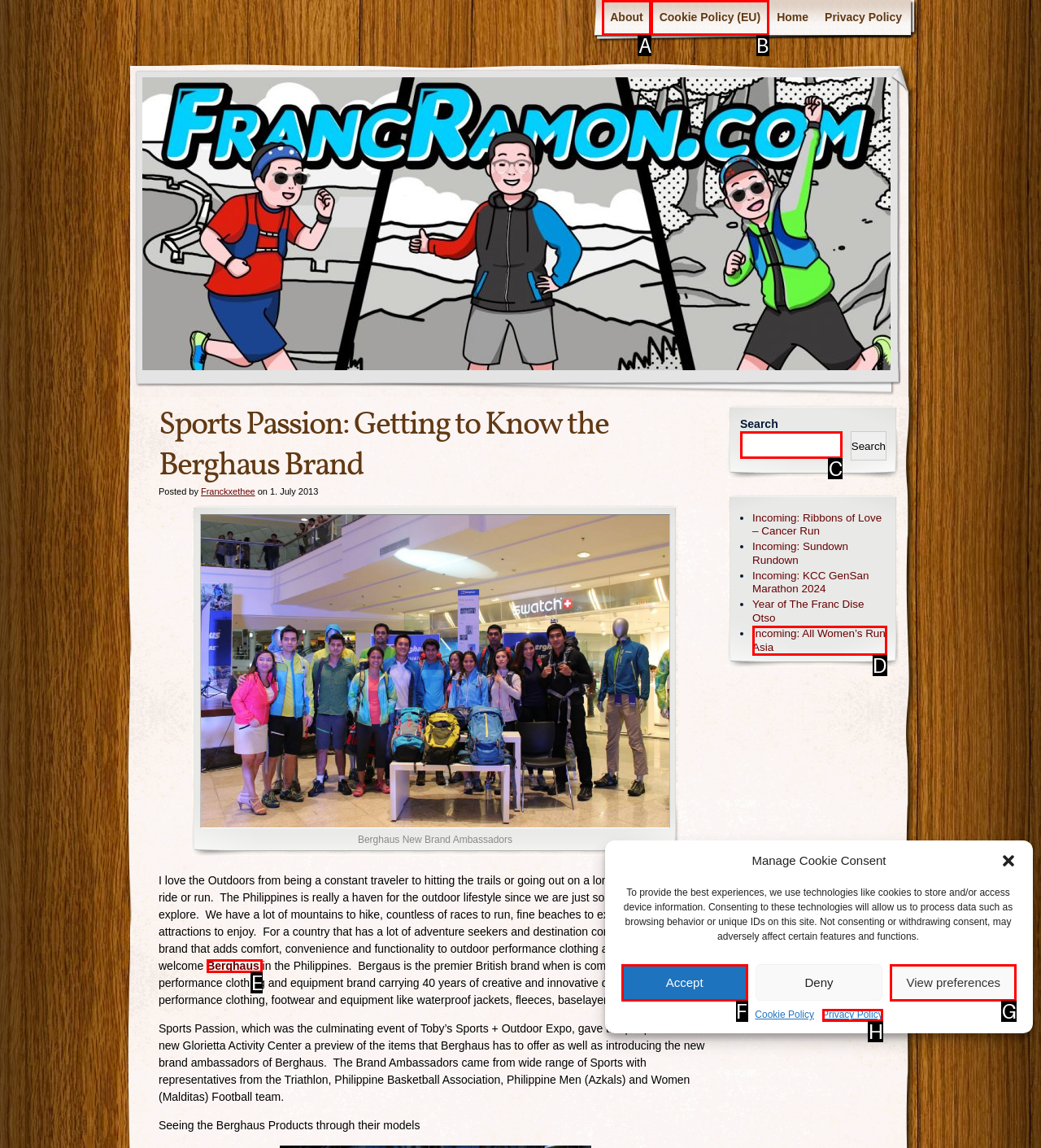Identify the HTML element that corresponds to the description: Cookie Policy (EU) Provide the letter of the correct option directly.

B